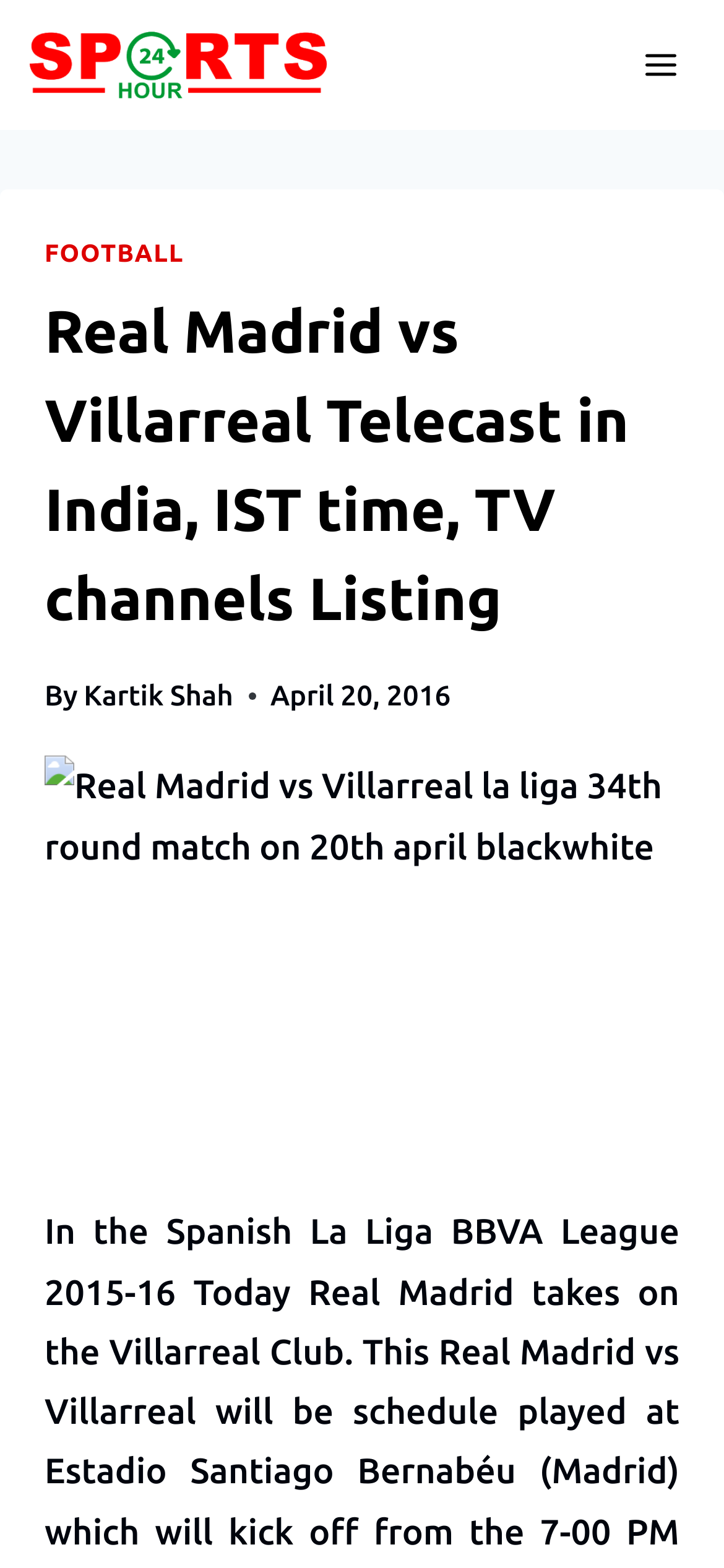Identify and provide the text of the main header on the webpage.

Real Madrid vs Villarreal Telecast in India, IST time, TV channels Listing